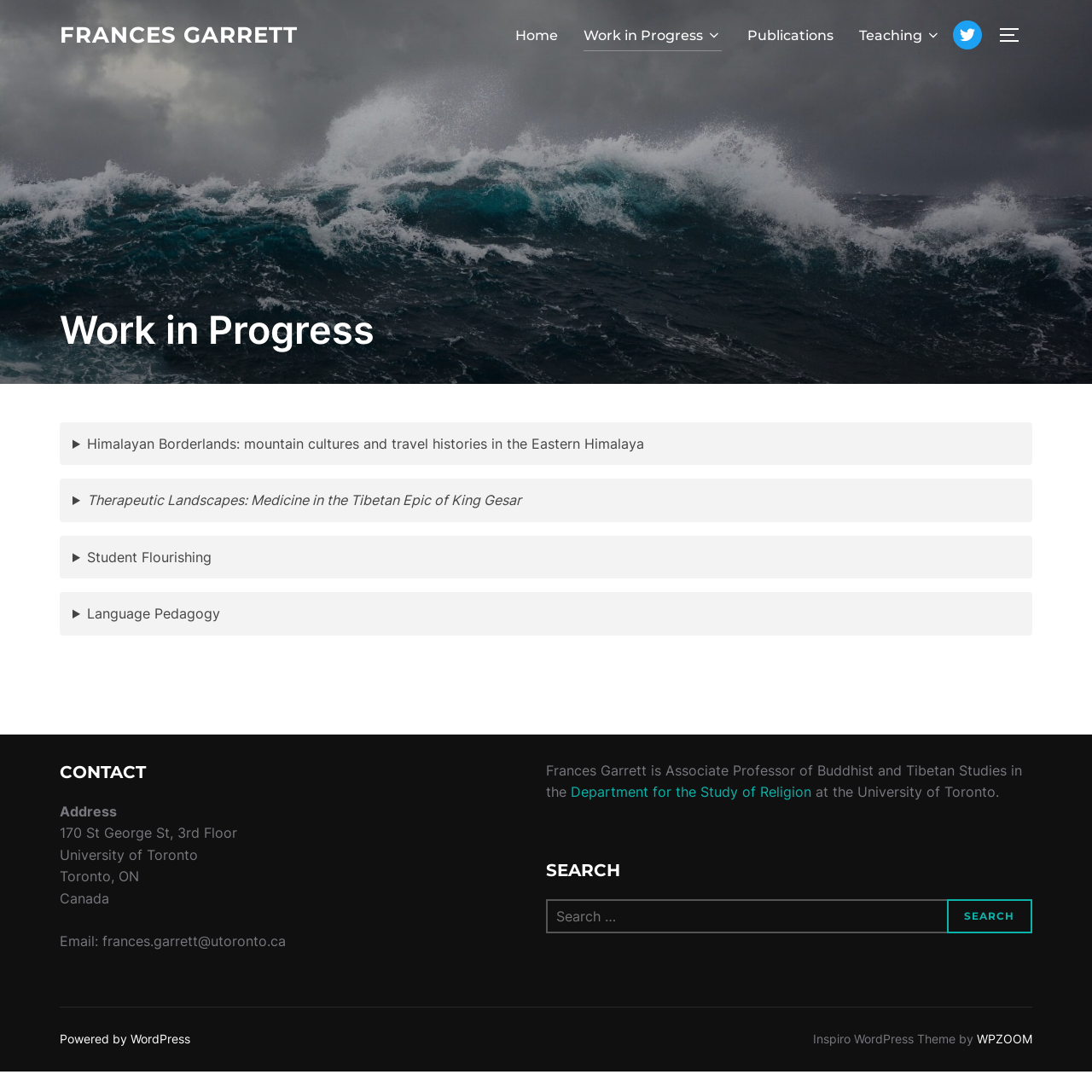Please answer the following query using a single word or phrase: 
What is the address of the University of Toronto?

170 St George St, 3rd Floor